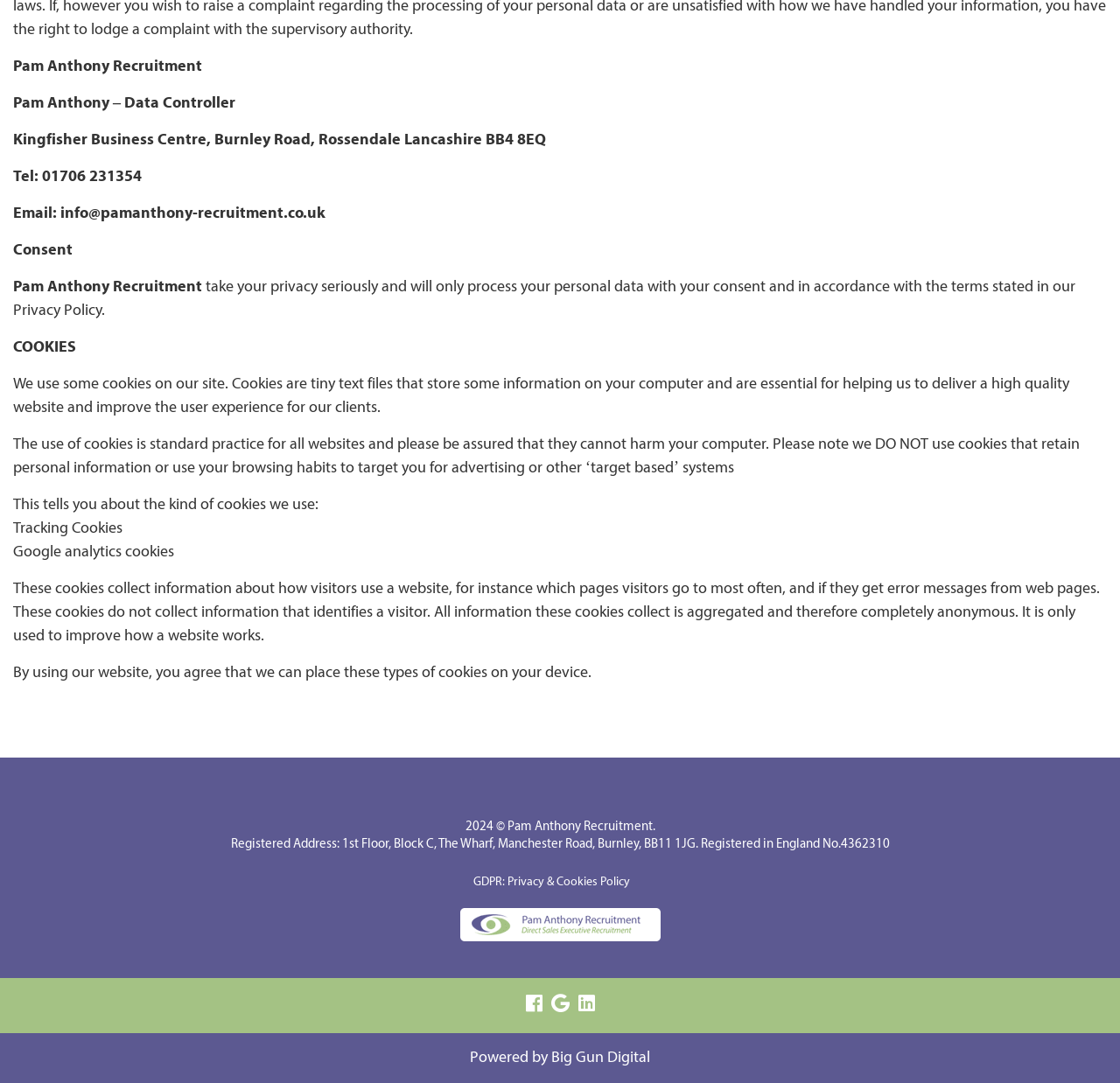Provide a brief response to the question using a single word or phrase: 
What is the purpose of Google analytics cookies?

To improve website functionality